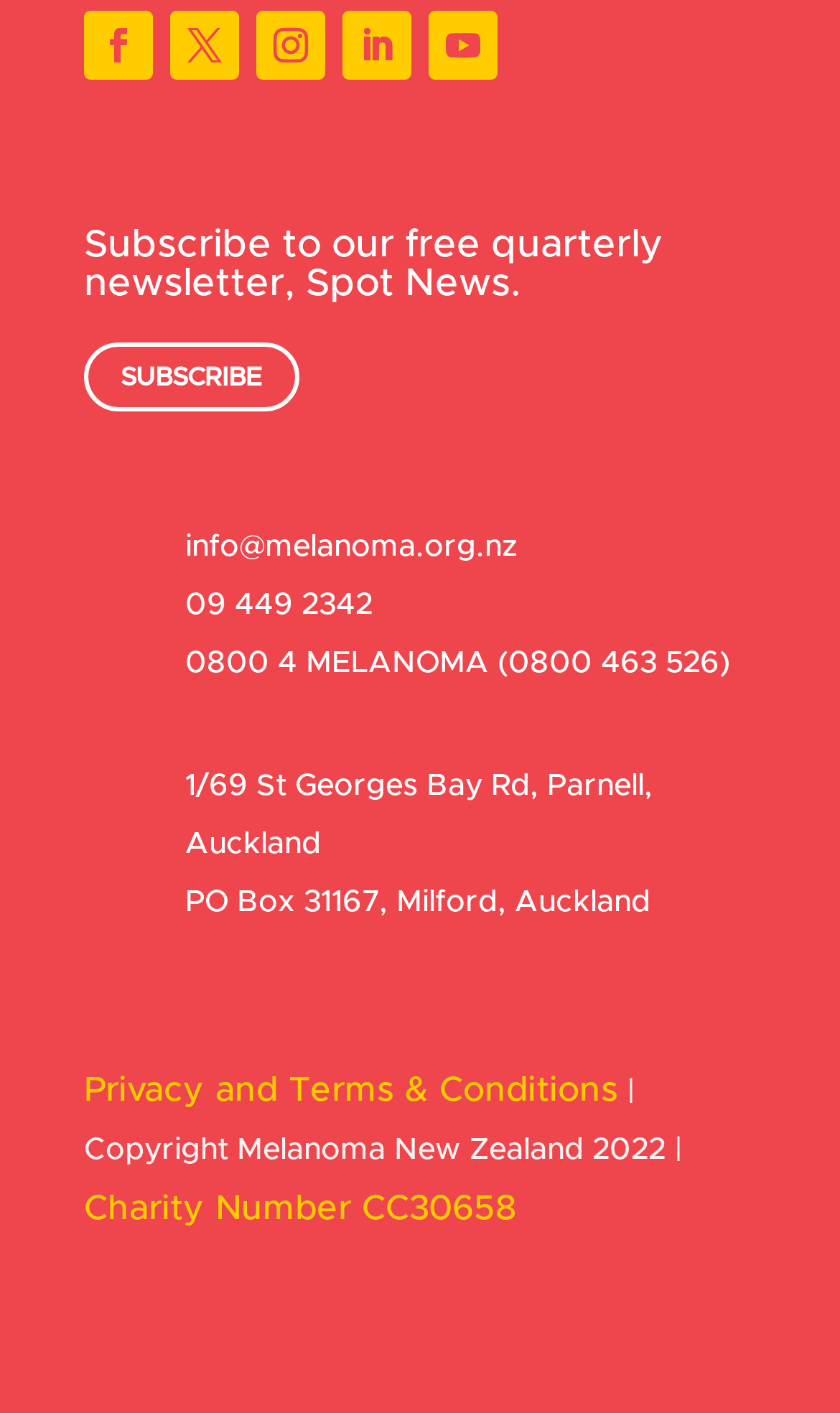What is the copyright year of Melanoma New Zealand?
Analyze the image and deliver a detailed answer to the question.

The copyright year is mentioned at the bottom of the page, in the static text element with the text '| Copyright Melanoma New Zealand 2022 |'.